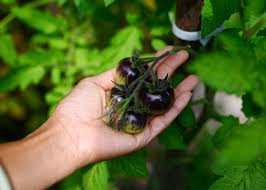Provide a comprehensive description of the image.

This image beautifully captures a hand delicately holding a cluster of Black Strawberry Tomatoes, showcasing their rich dark hues and slight shine. Nestled among vibrant green leaves, these unique tomatoes feature an intriguing blend of black and purple colors, highlighting their distinct characteristics. The hand's gentle grasp symbolizes the care and attention that goes into cultivating this lesser-known variety, which adds a delightful touch to any garden or culinary dish. This image exemplifies the allure of growing the Black Strawberry Tomato, an exceptional choice for those looking to enhance their gardening experience or elevate their cuisine with extraordinary flavors and colors.